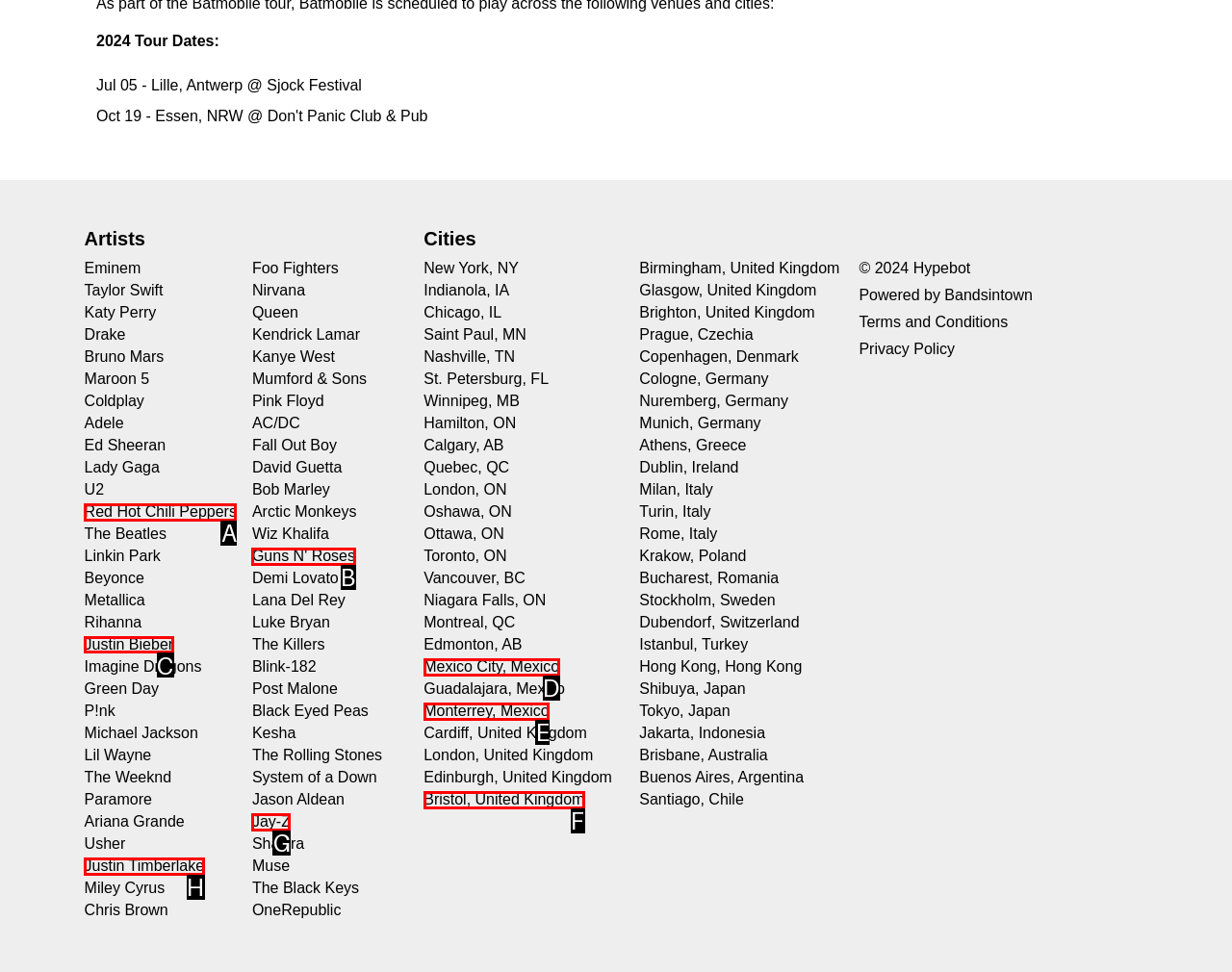What letter corresponds to the UI element to complete this task: Contact us
Answer directly with the letter.

None